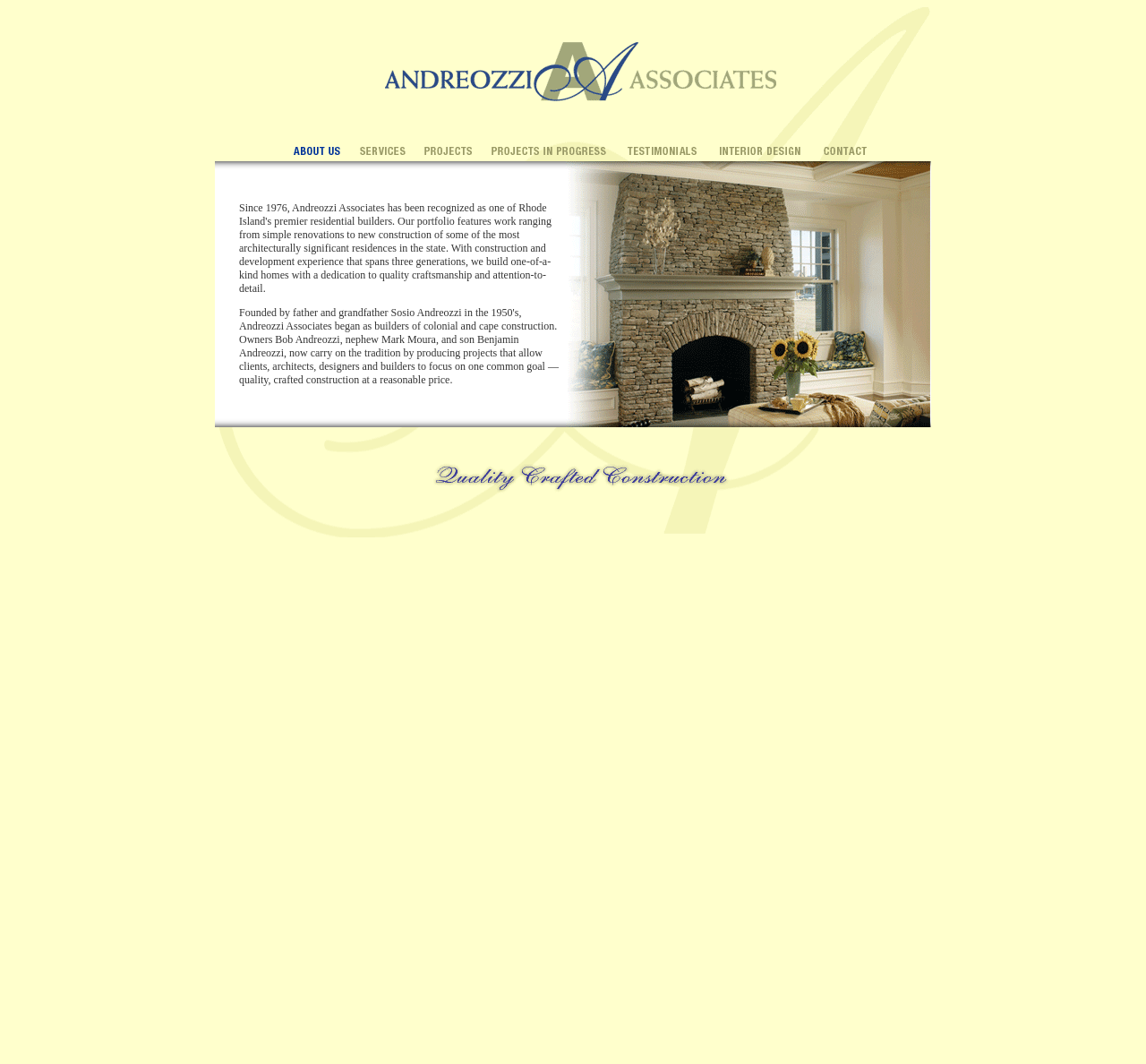What type of builder is Andreozzi Associates?
Look at the screenshot and respond with one word or a short phrase.

Residential builder